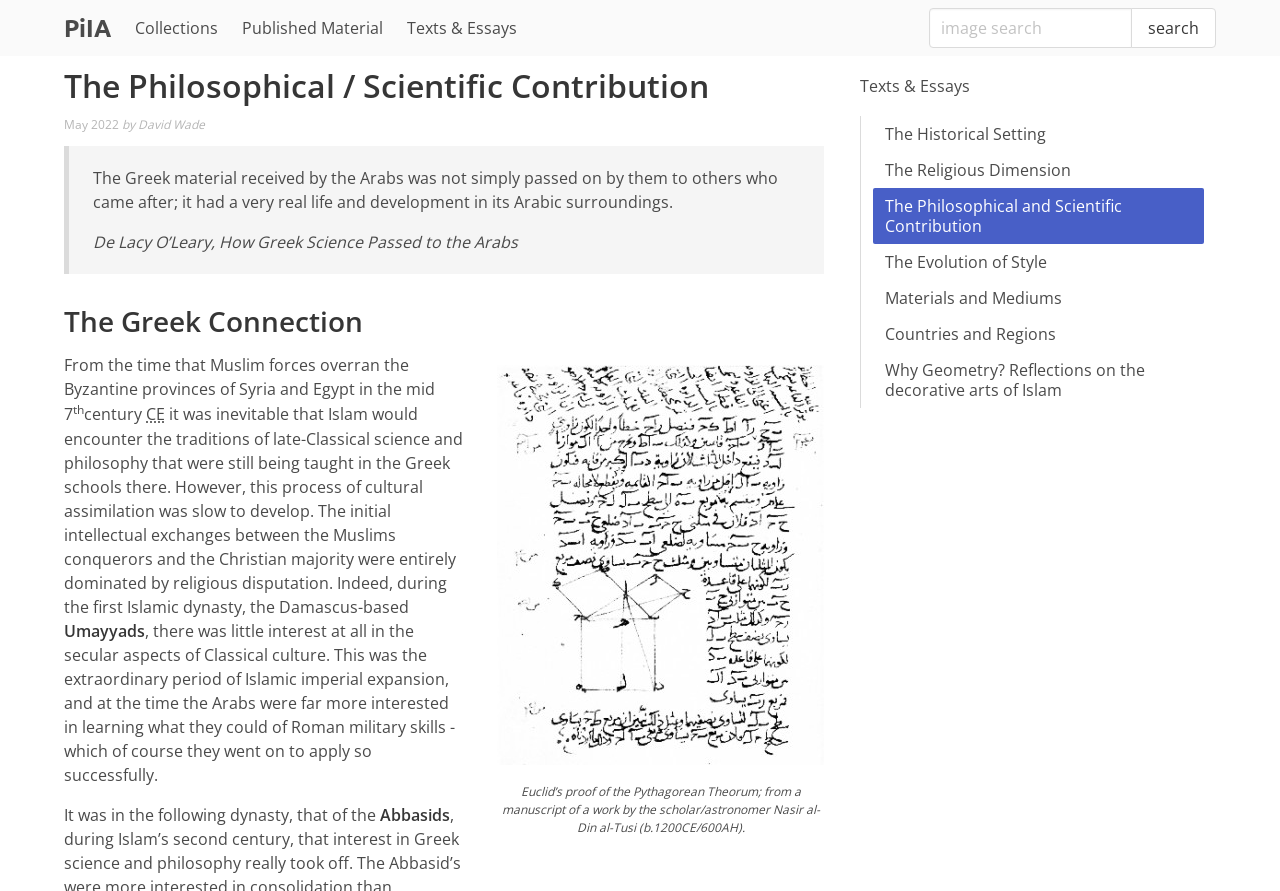Please find the bounding box coordinates of the clickable region needed to complete the following instruction: "view the Published Material". The bounding box coordinates must consist of four float numbers between 0 and 1, i.e., [left, top, right, bottom].

[0.18, 0.0, 0.309, 0.063]